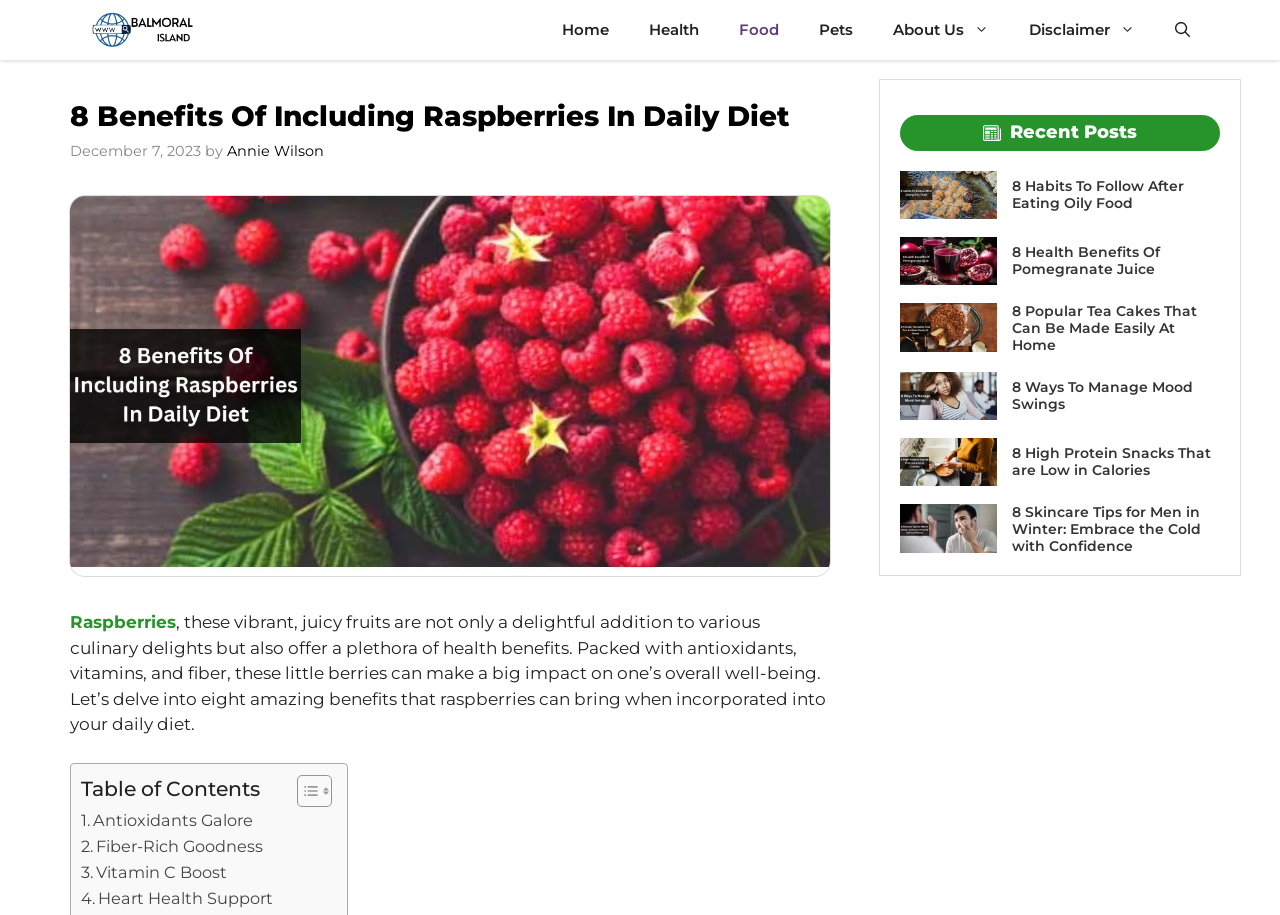Using the information shown in the image, answer the question with as much detail as possible: What is the author of the article?

The author of the article is Annie Wilson, which is mentioned in the text 'by Annie Wilson' below the heading. This suggests that Annie Wilson is the person who wrote the article about the benefits of raspberries.